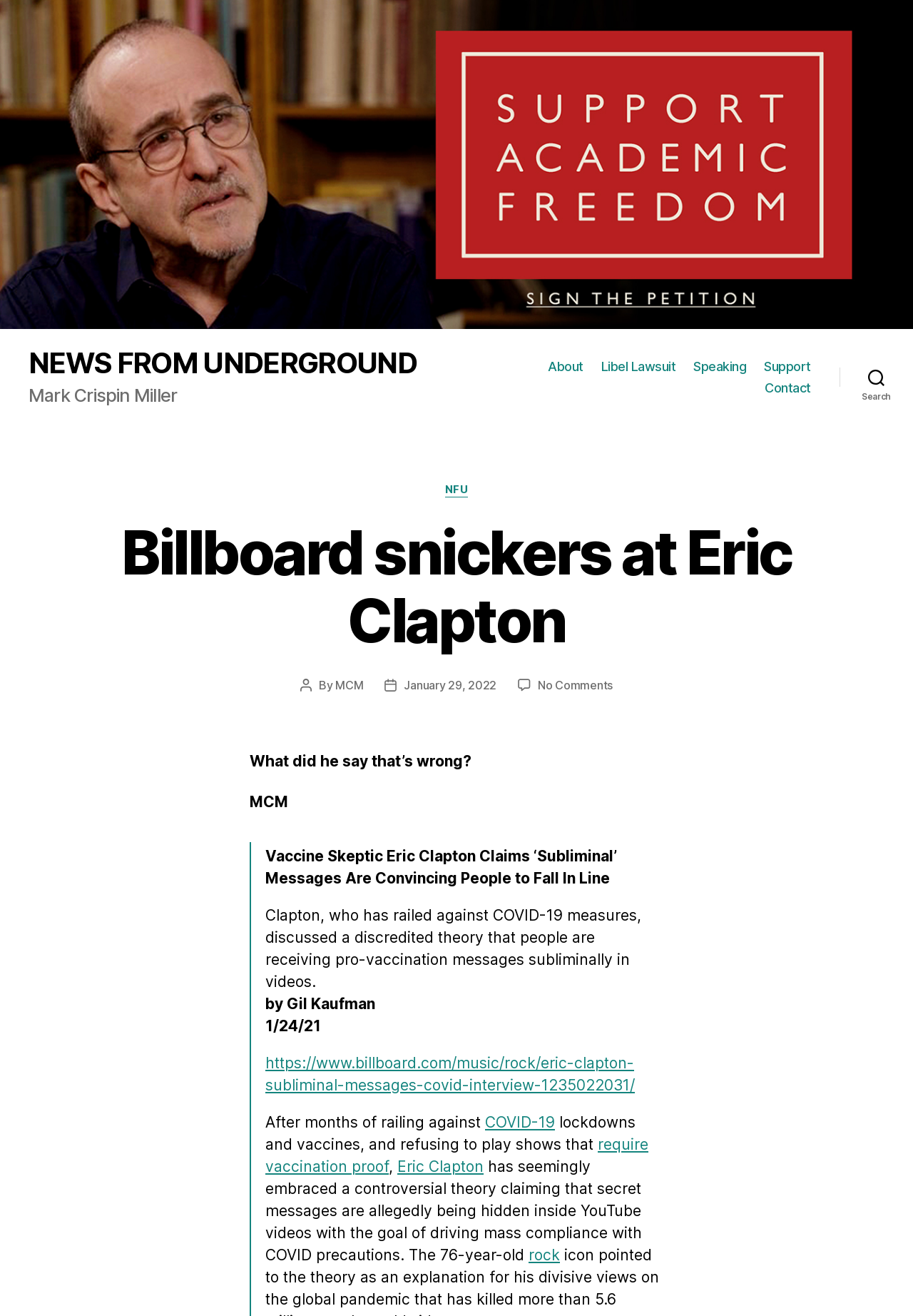Find and specify the bounding box coordinates that correspond to the clickable region for the instruction: "Click on the 'About' link".

[0.6, 0.273, 0.639, 0.285]